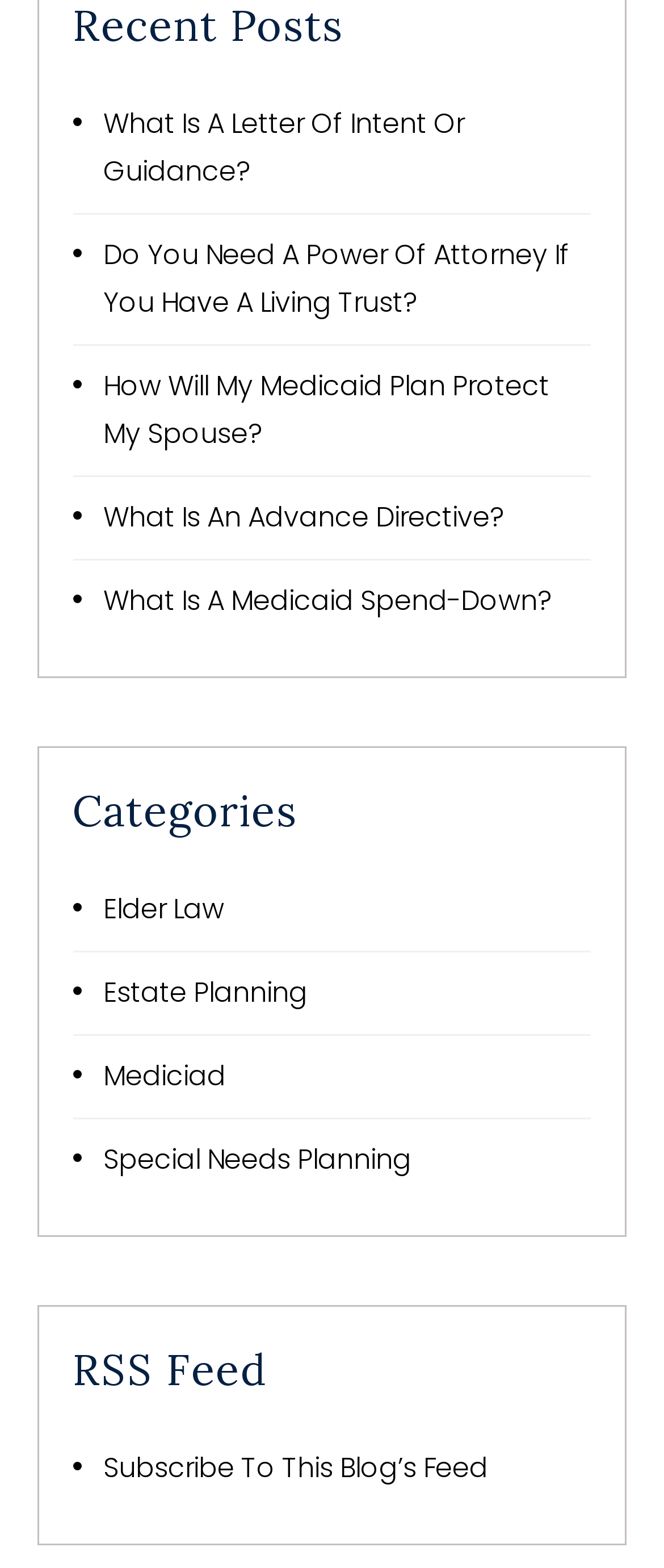From the webpage screenshot, predict the bounding box of the UI element that matches this description: "Mediciad".

[0.11, 0.661, 0.89, 0.713]